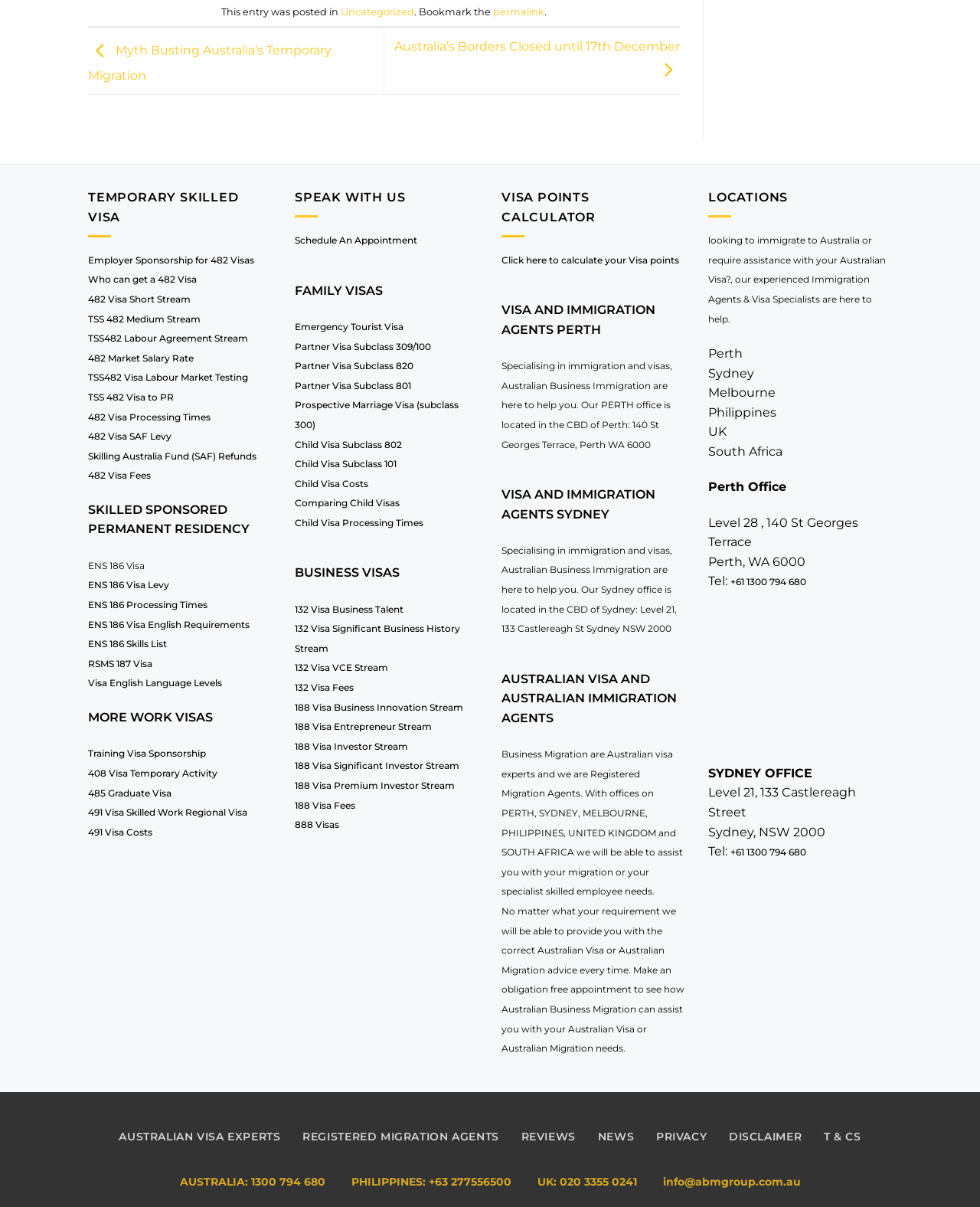Given the element description: "188 Visa Entrepreneur Stream", predict the bounding box coordinates of the UI element it refers to, using four float numbers between 0 and 1, i.e., [left, top, right, bottom].

[0.301, 0.597, 0.441, 0.607]